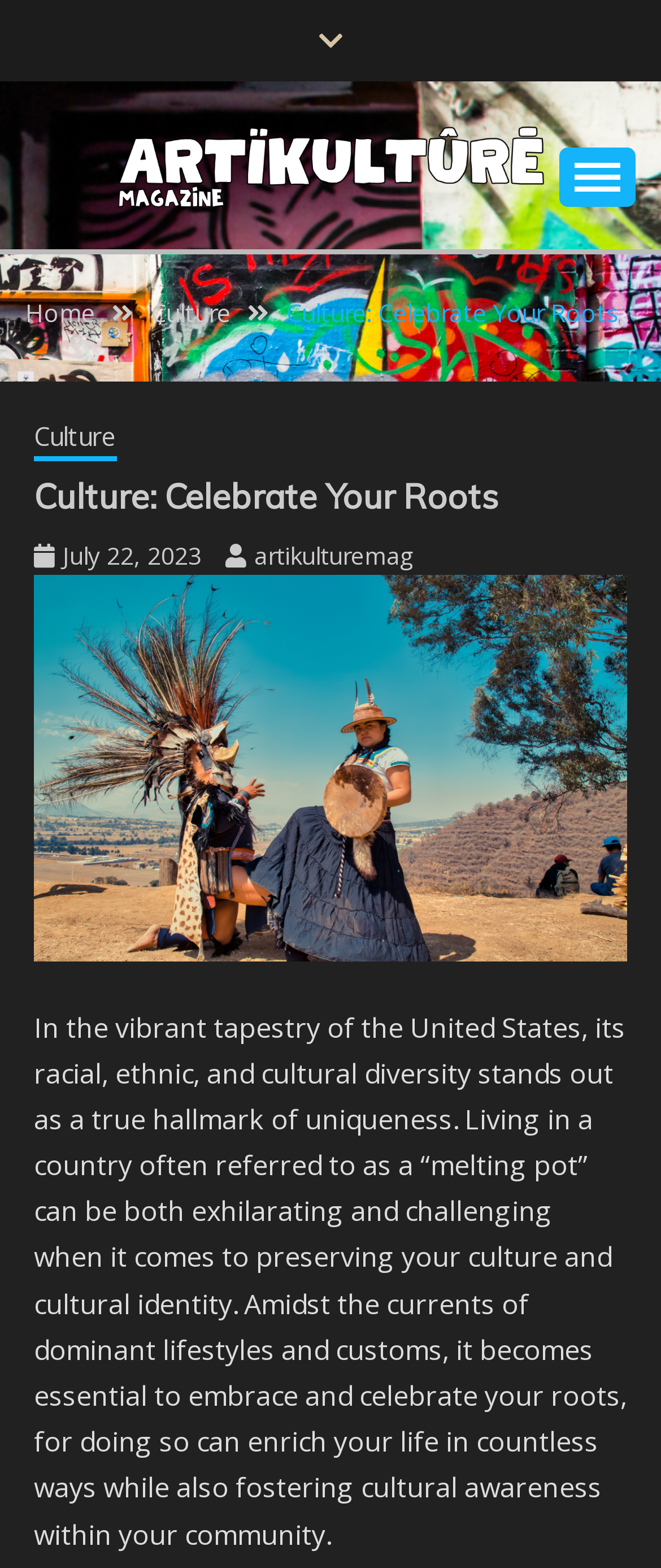Can you find and provide the main heading text of this webpage?

Culture: Celebrate Your Roots